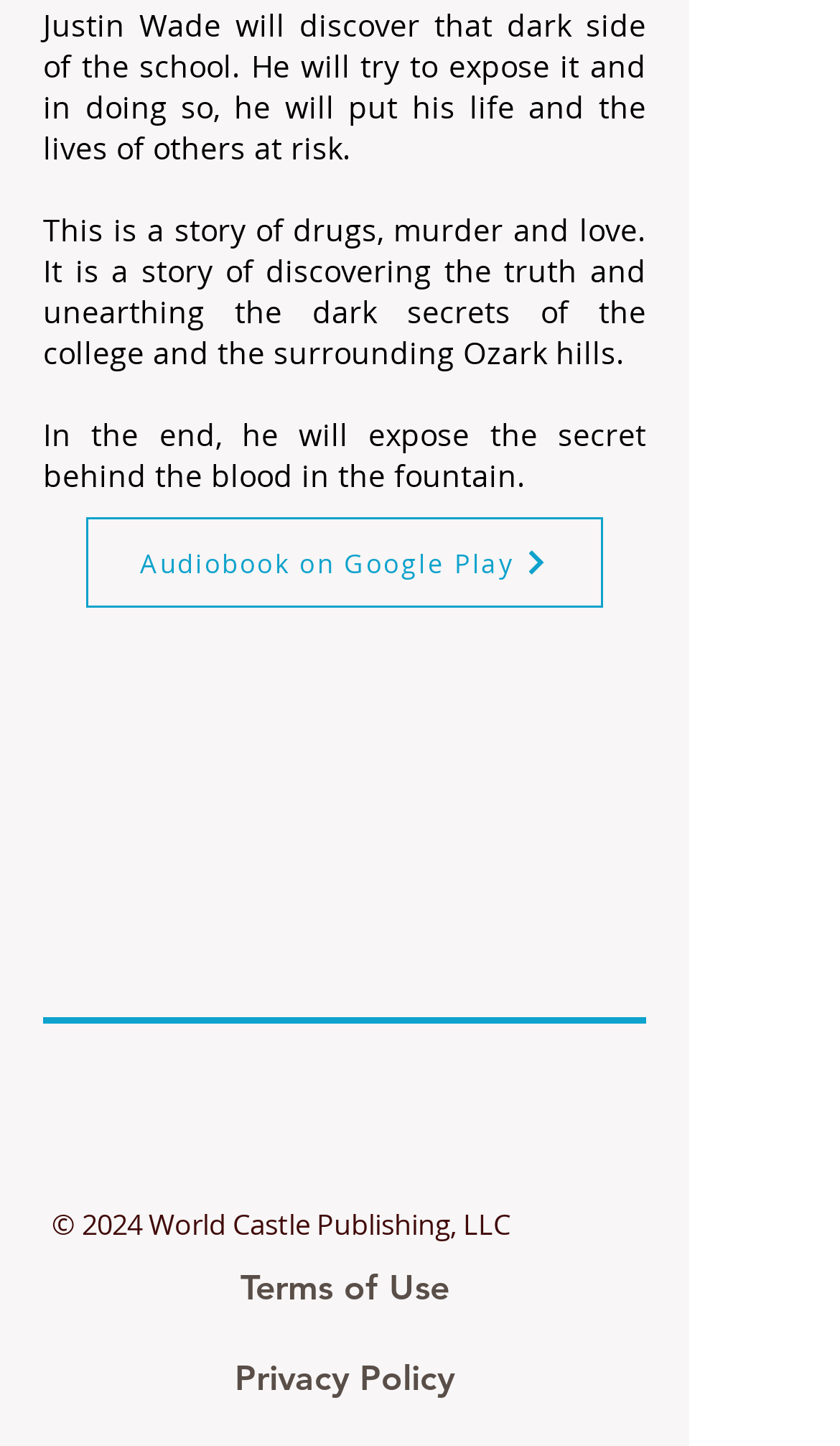Where can I find the audiobook?
Please use the image to provide a one-word or short phrase answer.

Google Play